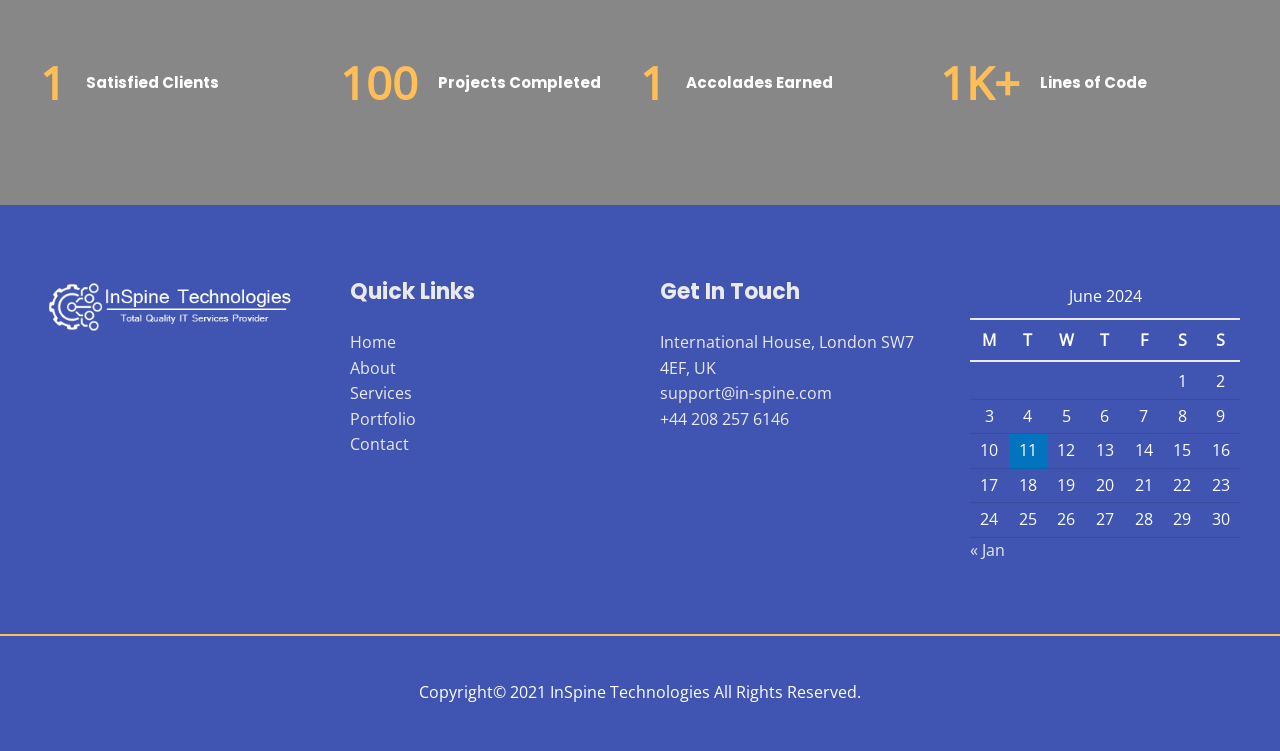How can you contact the company?
Based on the image, answer the question with as much detail as possible.

The 'Get In Touch' section provides a link to the company's email 'support@in-spine.com', phone number '+44 208 257 6146', and address 'International House, London SW7 4EF, UK'.